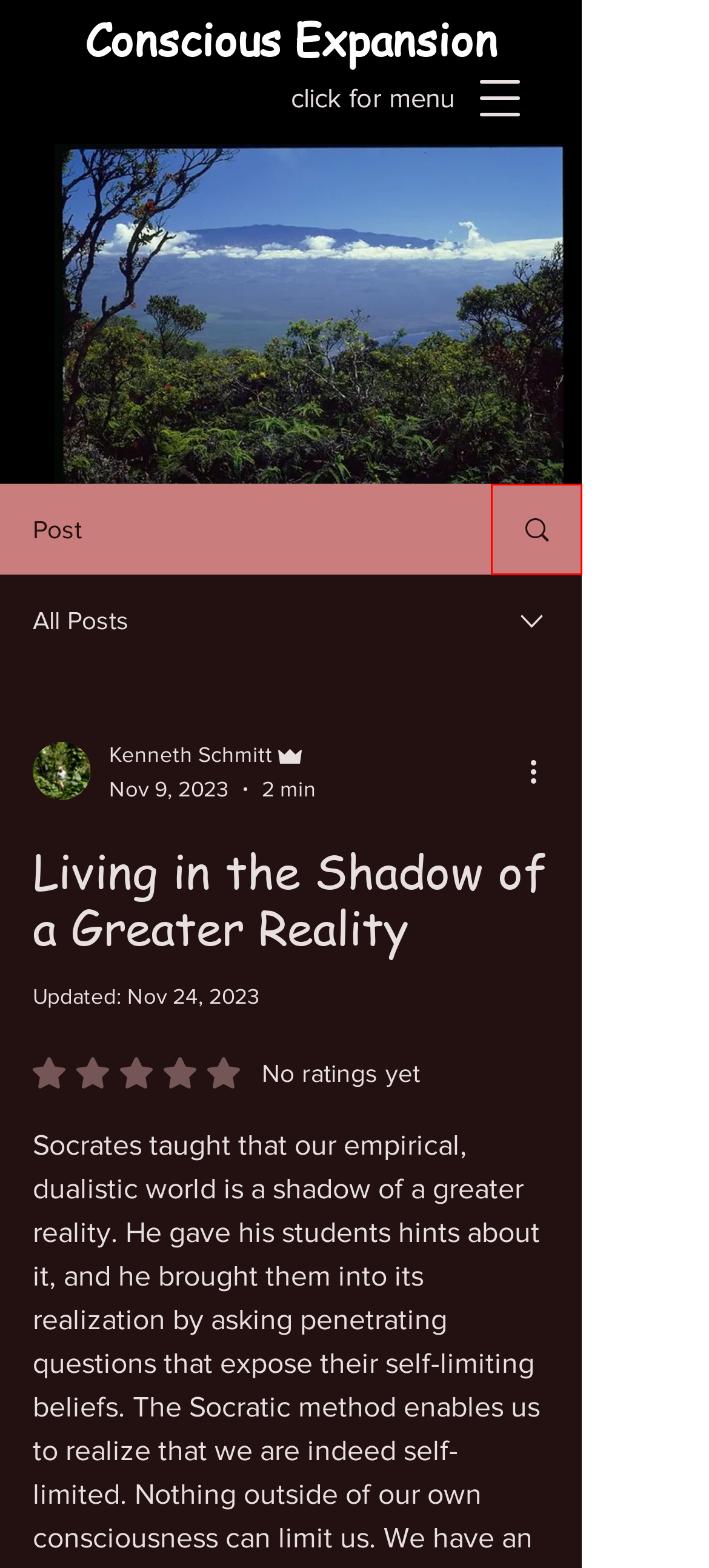You have a screenshot of a webpage with a red rectangle bounding box around an element. Identify the best matching webpage description for the new page that appears after clicking the element in the bounding box. The descriptions are:
A. Books | Quantum Energetics and Spirituality | Conscious Expansion
B. Heart-Mind Connections | Conscious Expansion
C. Intentionally Changing Dimensions | Conscious Expansion
D. Blog | Quantum Energetics and Spirituality | Conscious Expansion
E. Inner Guidance | Conscious Expansion
F. Probing the Extent of Our Influence
G. Conscious Expansion through  Intuitive Guidance
H. Author | Conscious Expansion

D